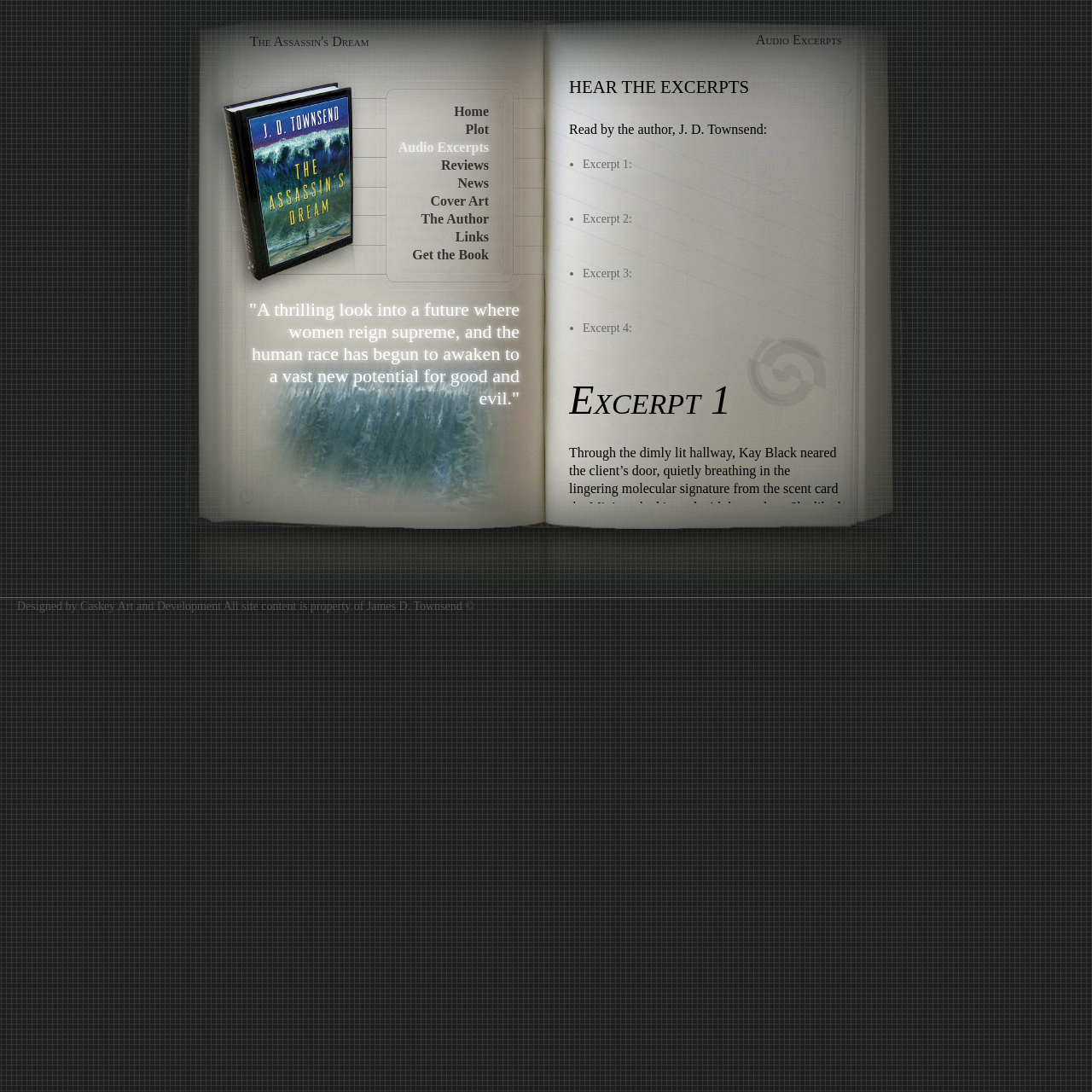Determine the bounding box coordinates of the element that should be clicked to execute the following command: "Click on 'Skip to content' link".

[0.33, 0.094, 0.406, 0.107]